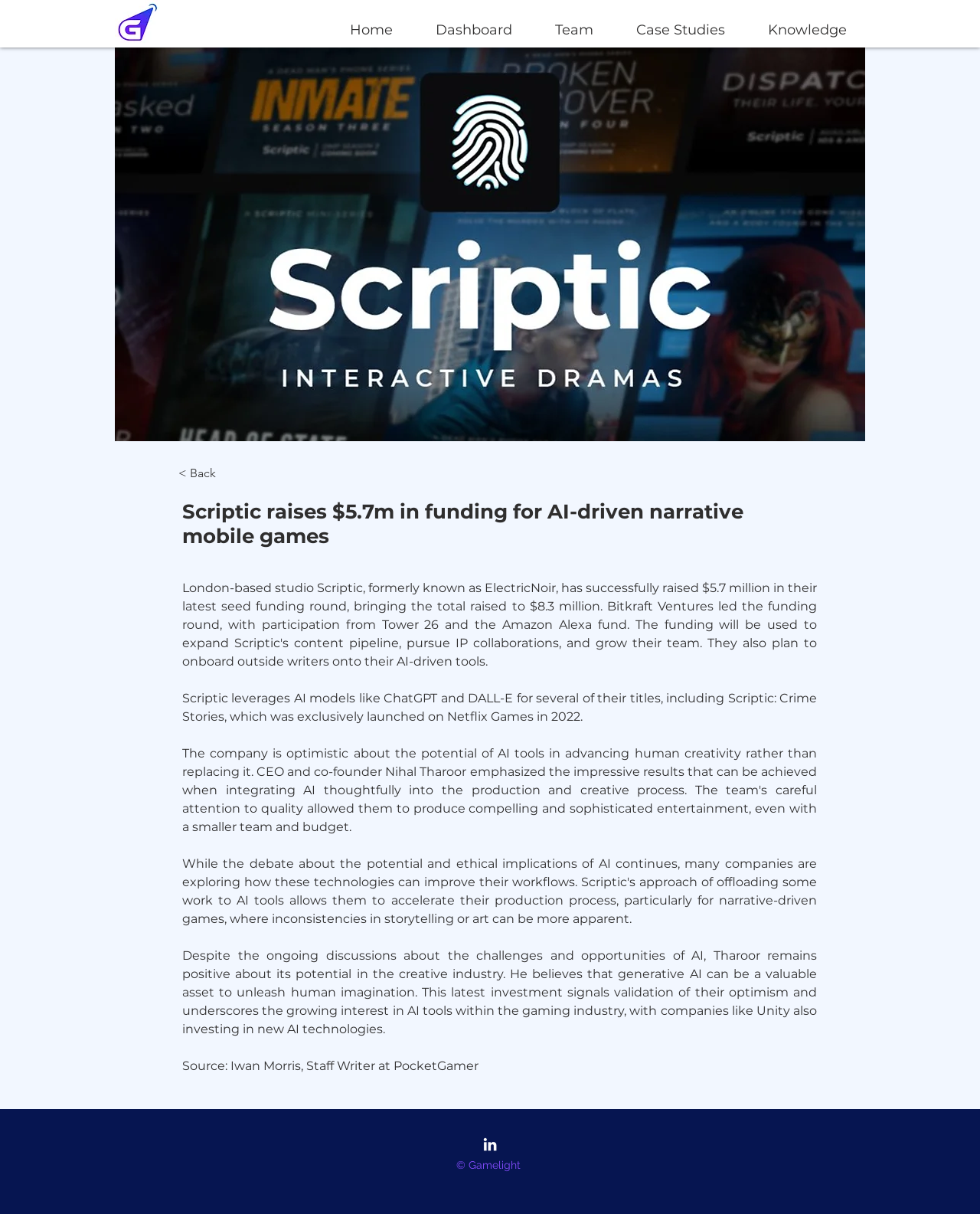Given the description "Home", determine the bounding box of the corresponding UI element.

[0.327, 0.005, 0.415, 0.033]